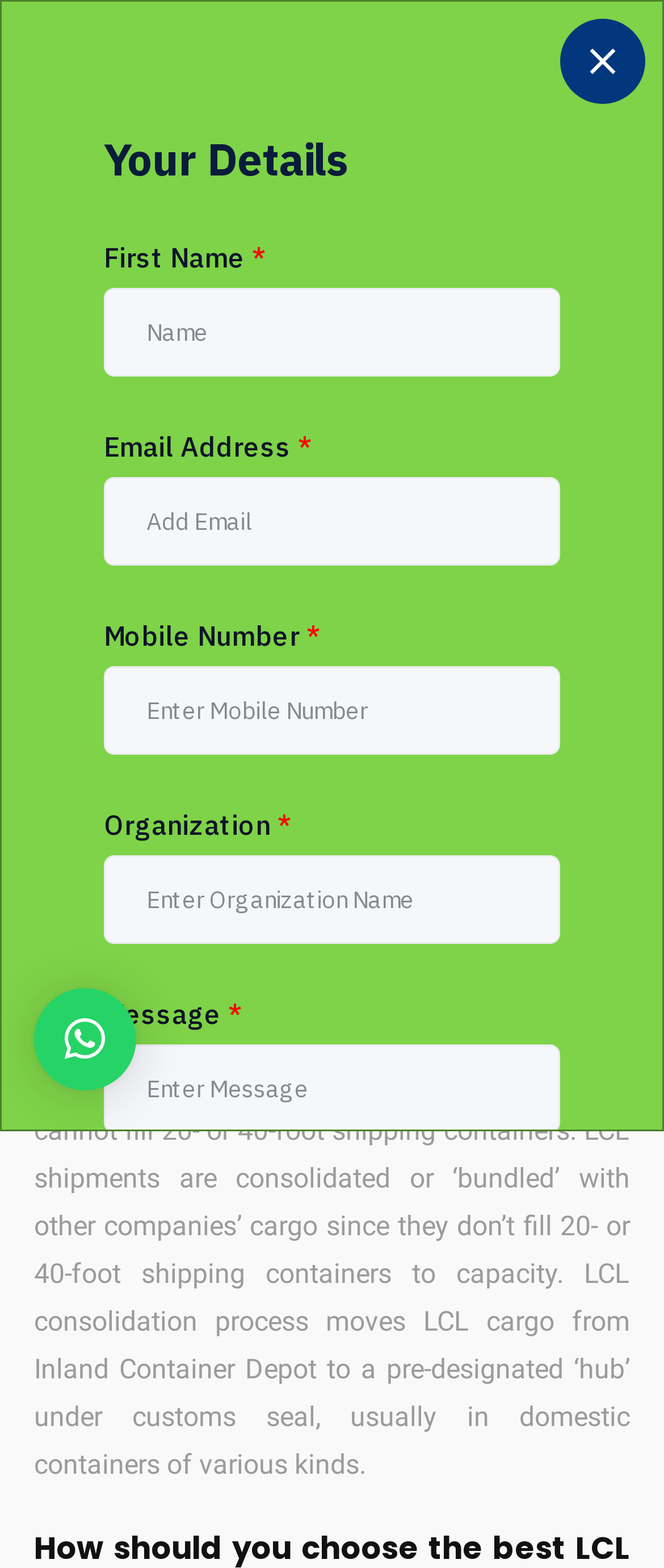What is the button label below the form?
Refer to the screenshot and answer in one word or phrase.

SUBMIT